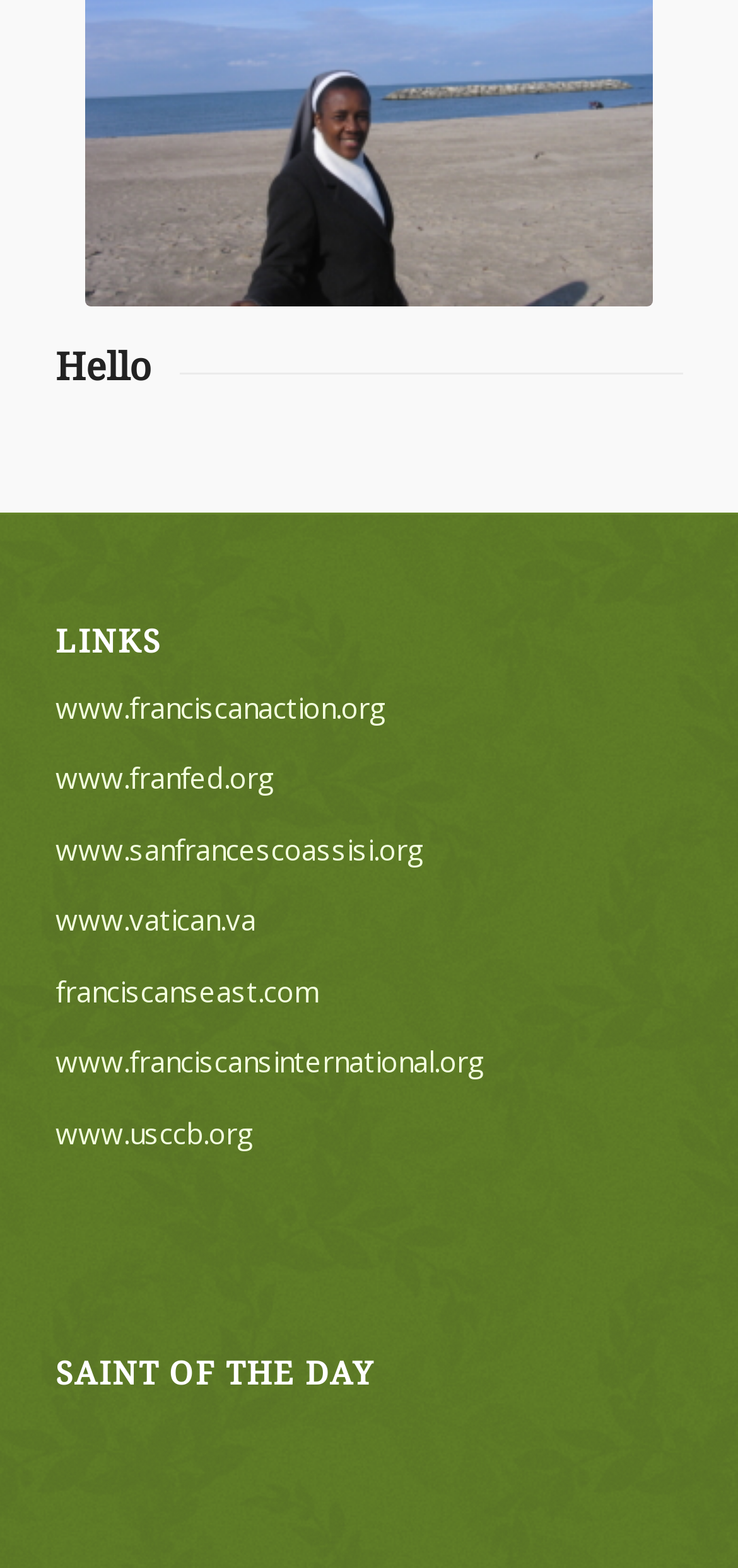Identify the bounding box coordinates of the clickable section necessary to follow the following instruction: "explore the Franciscan Federation website". The coordinates should be presented as four float numbers from 0 to 1, i.e., [left, top, right, bottom].

[0.075, 0.484, 0.372, 0.508]